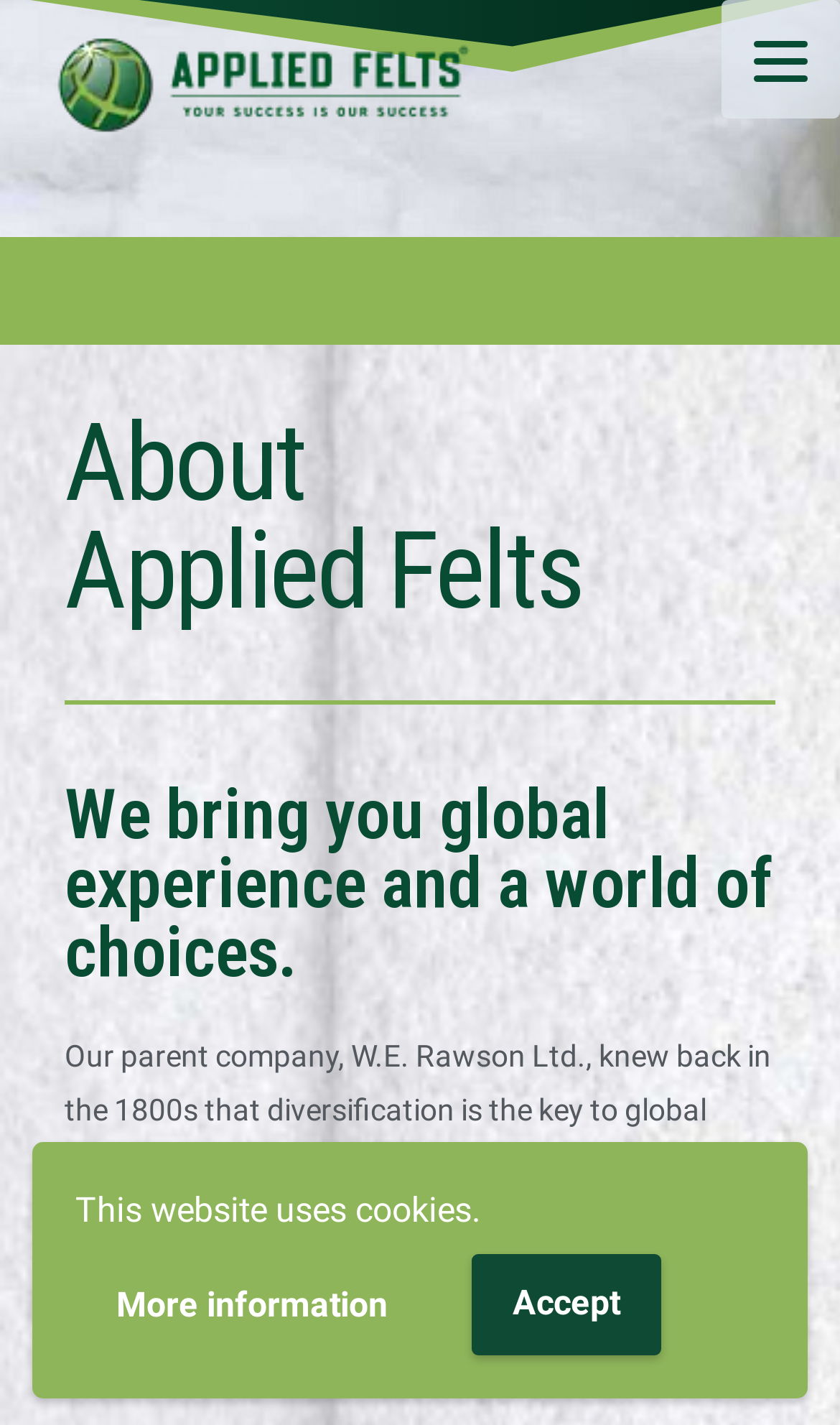Construct a thorough caption encompassing all aspects of the webpage.

The webpage is about Applied Felts, a company that manufactures high-quality felt and fiberglass reinforced CIPP liners. At the top right corner, there is a menu button. Below the menu button, there is a horizontal bar with a link that spans almost the entire width of the page. 

Below this horizontal bar, there are three headings. The first heading, "About Applied Felts", is located at the top left of the main content area. The second heading, "We bring you global experience and a world of choices", is positioned below the first heading. The third heading is not present, but there is a paragraph of text that follows the second heading. This paragraph describes the company's history, stating that its parent company, W.E. Rawson Ltd., knew the importance of diversification for global success back in the 1800s, and now Applied Felts continues to evolve through the manufacture of high-quality liners for various applications.

At the bottom of the page, there is a cookie notification bar with a "More information" button and an "Accept" button. The "More information" button is located to the left of the "Accept" button.